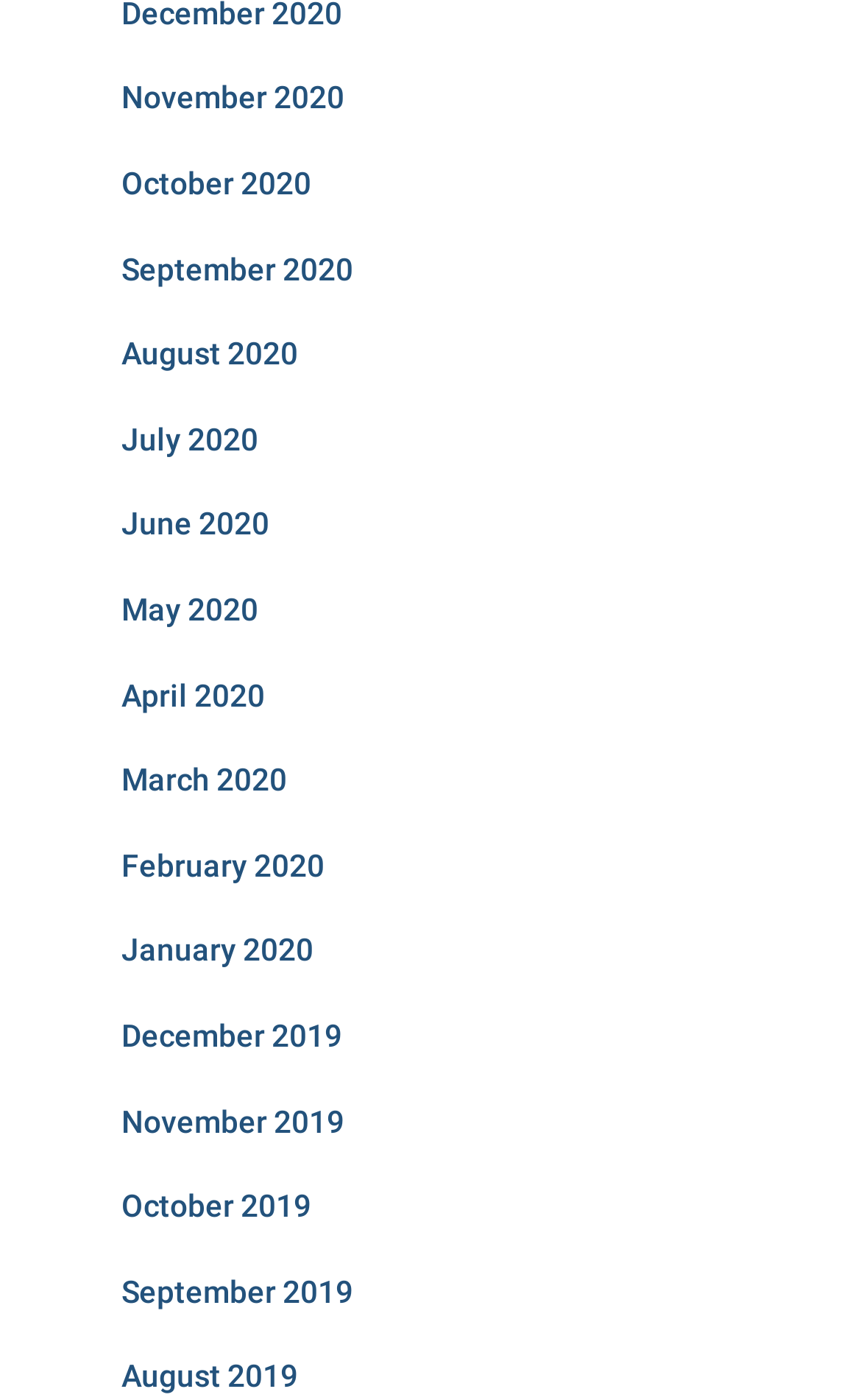What is the pattern of the months listed?
Using the information from the image, give a concise answer in one word or a short phrase.

Monthly archives